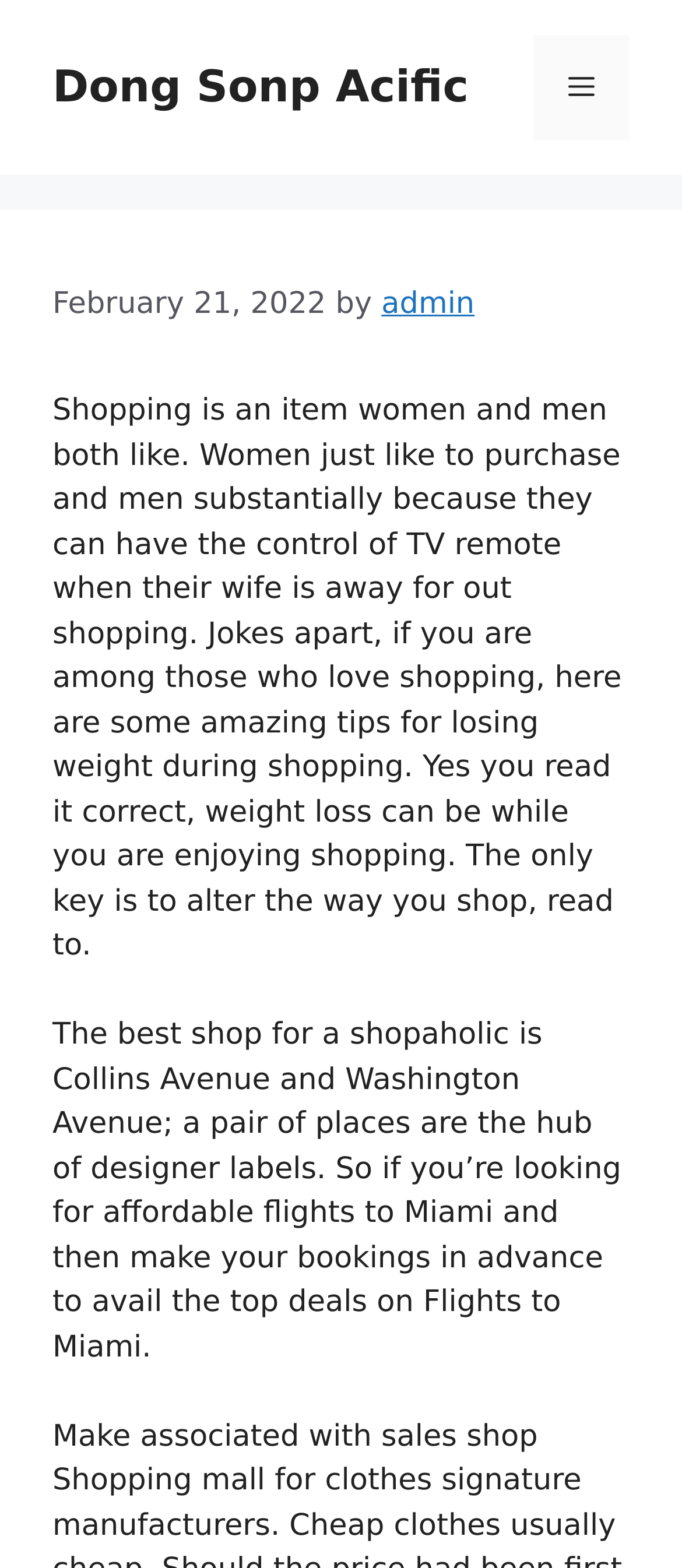What is the purpose of the article?
Based on the screenshot, answer the question with a single word or phrase.

Providing shopping tips